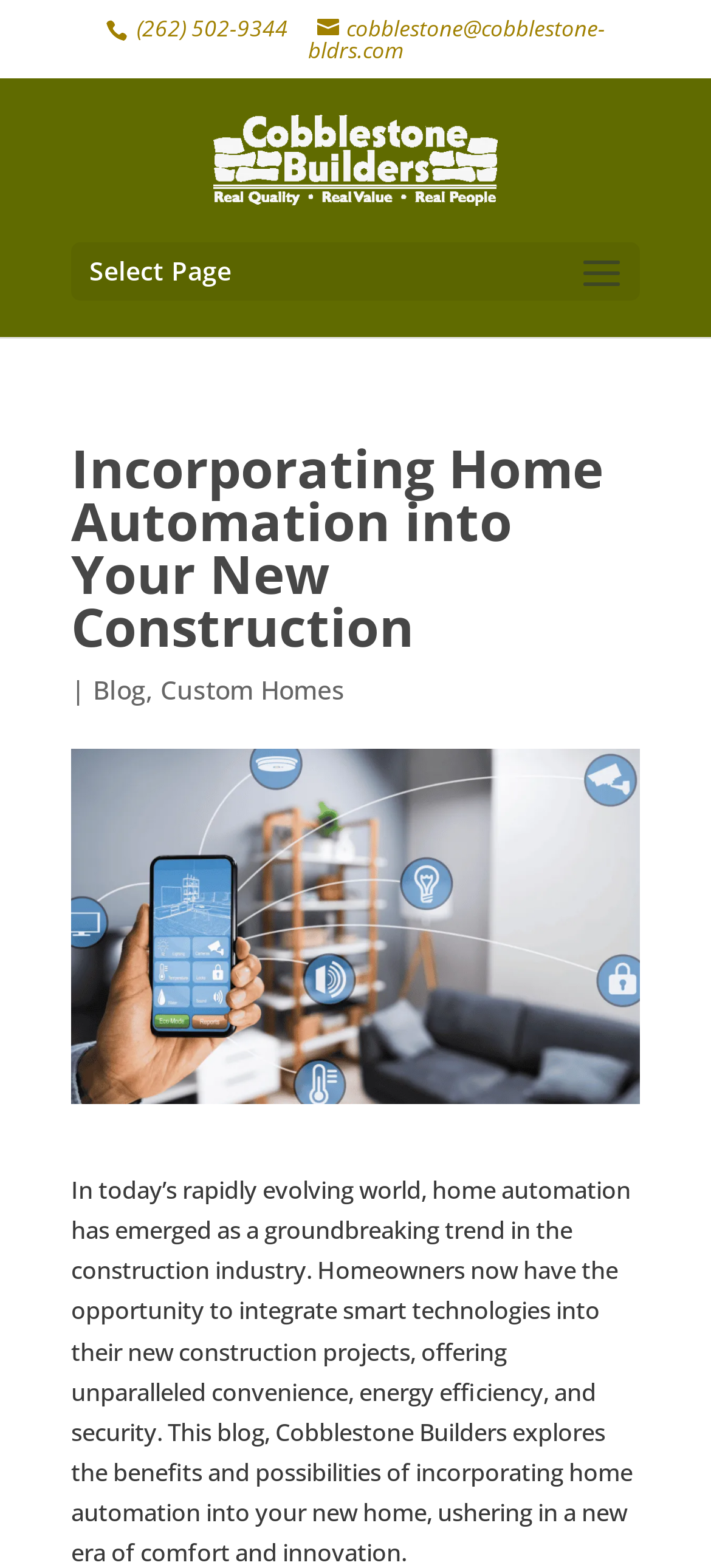Predict the bounding box of the UI element based on the description: "cobblestone@cobblestone-bldrs.com". The coordinates should be four float numbers between 0 and 1, formatted as [left, top, right, bottom].

[0.433, 0.008, 0.851, 0.042]